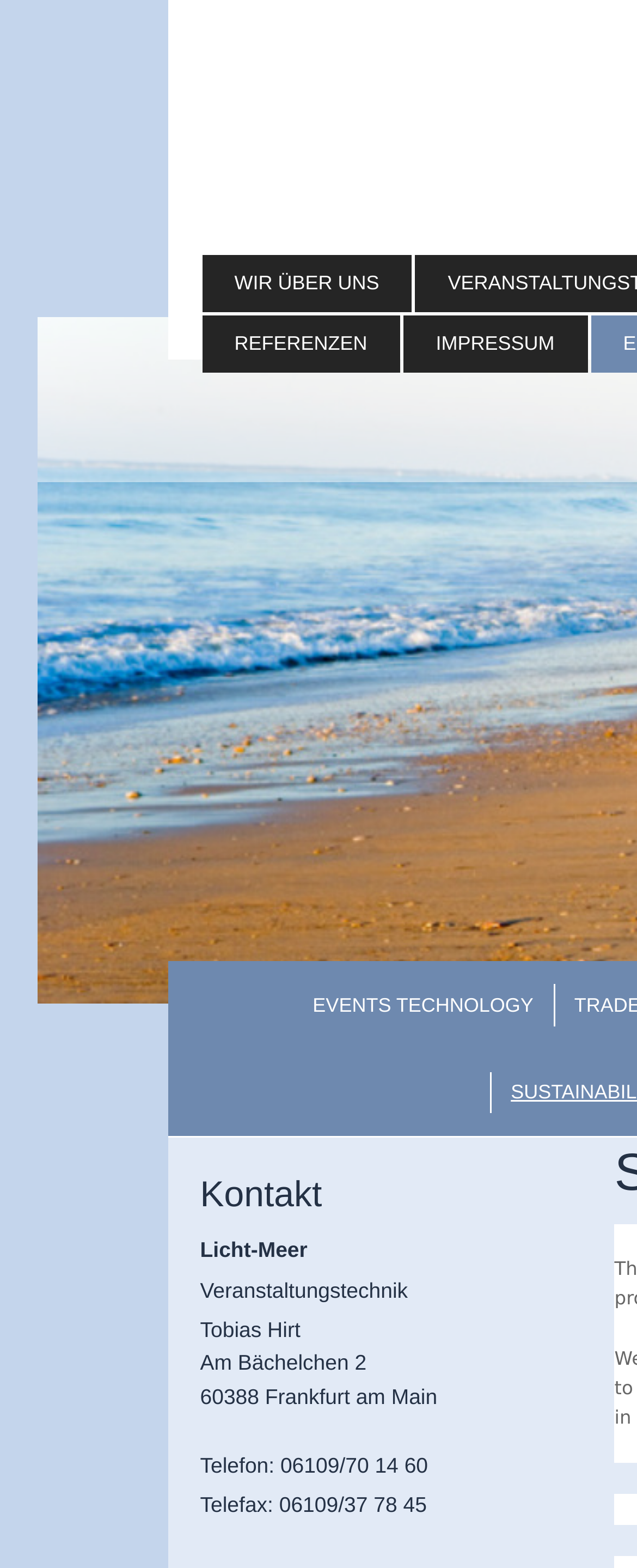Please give a concise answer to this question using a single word or phrase: 
What is the company name?

Licht-Meer